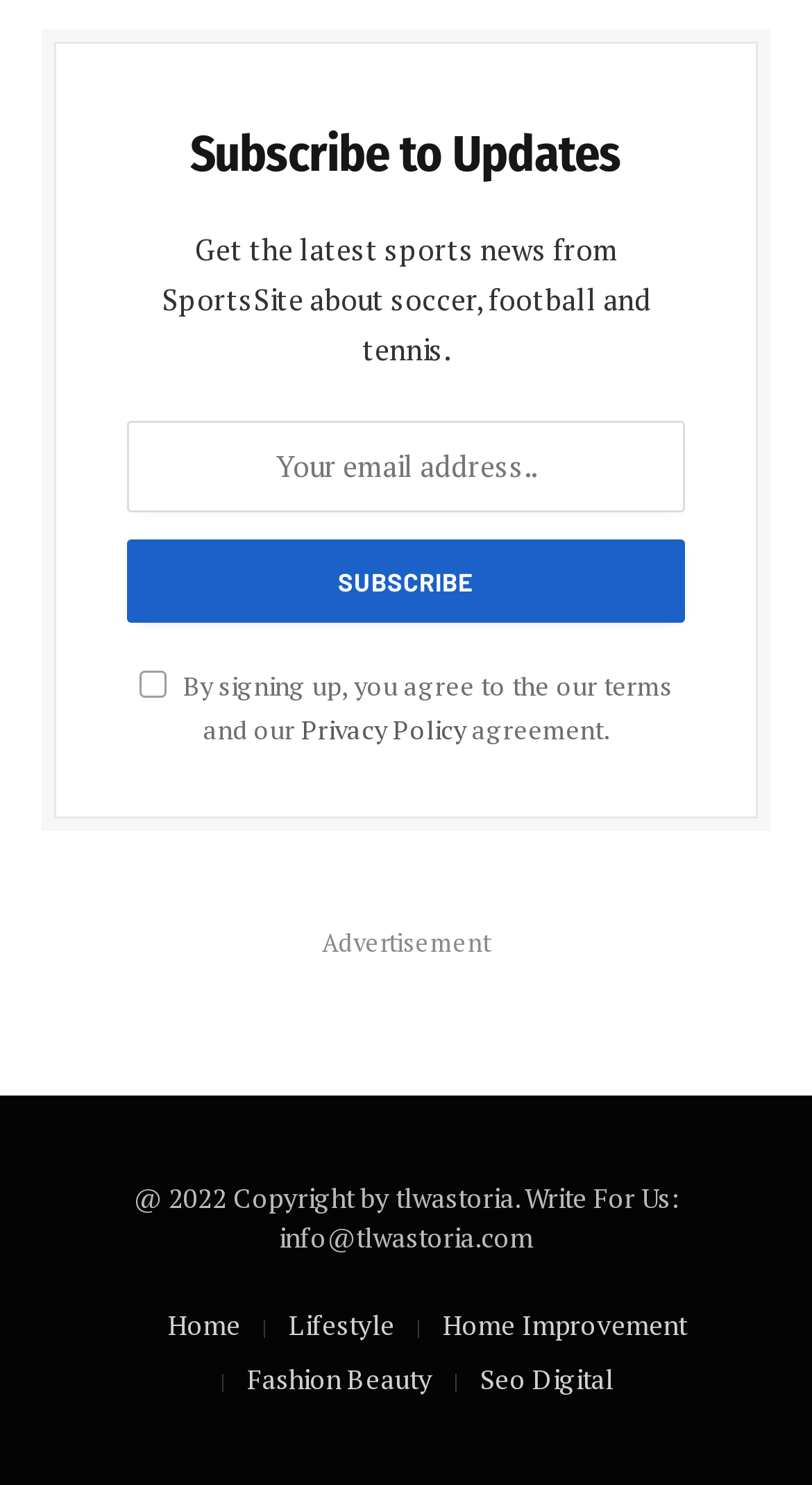Find and provide the bounding box coordinates for the UI element described with: "name="EMAIL" placeholder="Your email address.."".

[0.156, 0.283, 0.844, 0.345]